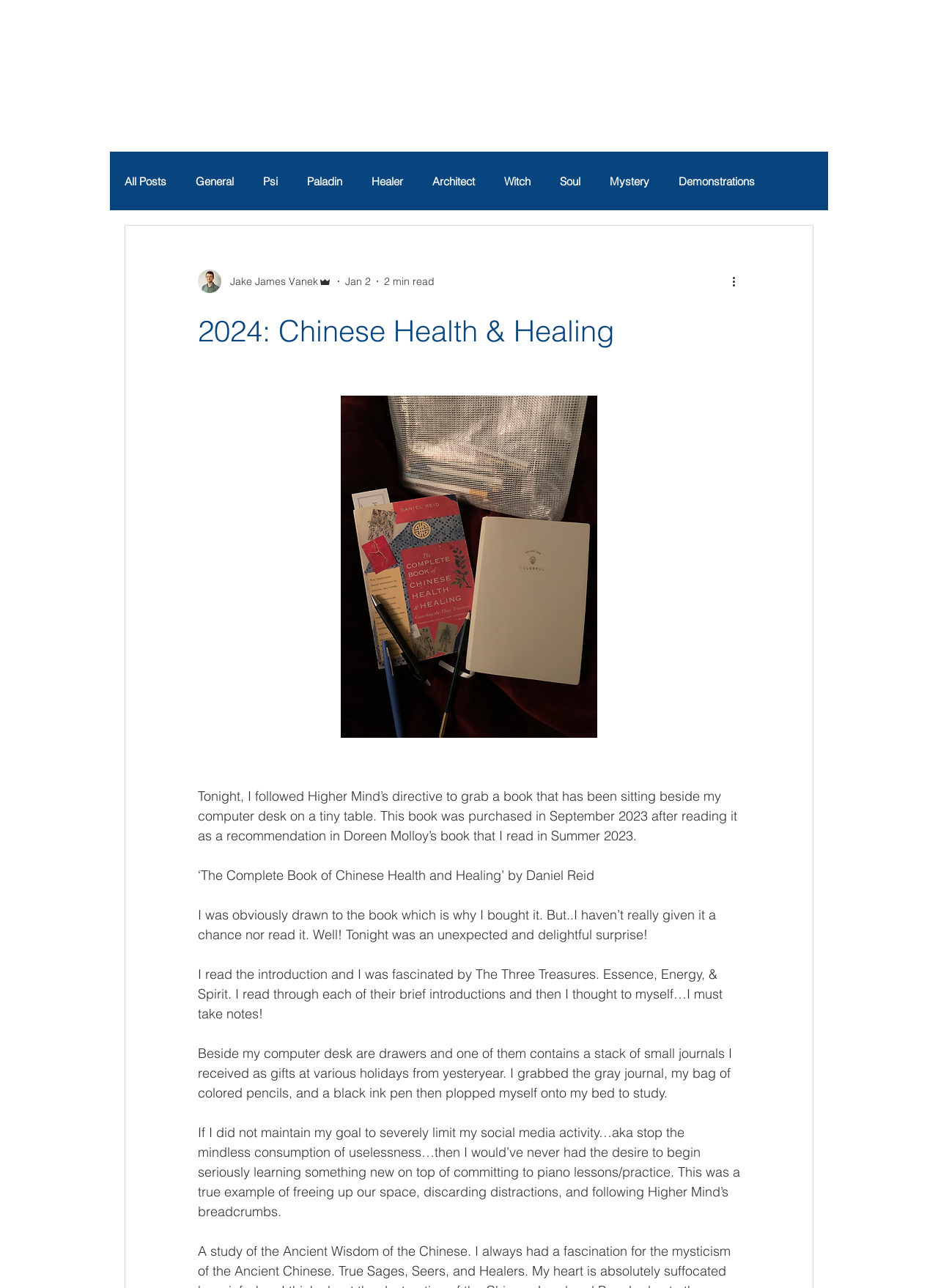What is the name of the person who recommended the book to the author?
Please provide a comprehensive answer to the question based on the webpage screenshot.

The name of the person who recommended the book can be found in the static text element with the text 'reading it as a recommendation in Doreen Molloy’s book that I read in Summer 2023' which is located in the main content area of the webpage.